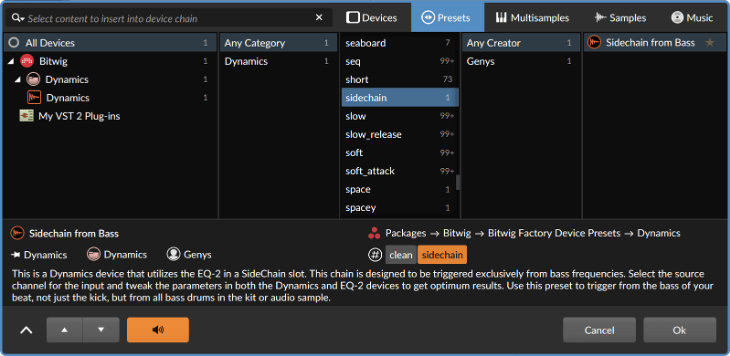What is the primary focus of the categories and devices in the list?
Please respond to the question with a detailed and thorough explanation.

The primary focus of the categories and devices in the list is 'Dynamics' as it is the category that the highlighted preset 'Sidechain from Bass' belongs to, and it is related to the audio manipulation features in Bitwig's ecosystem.